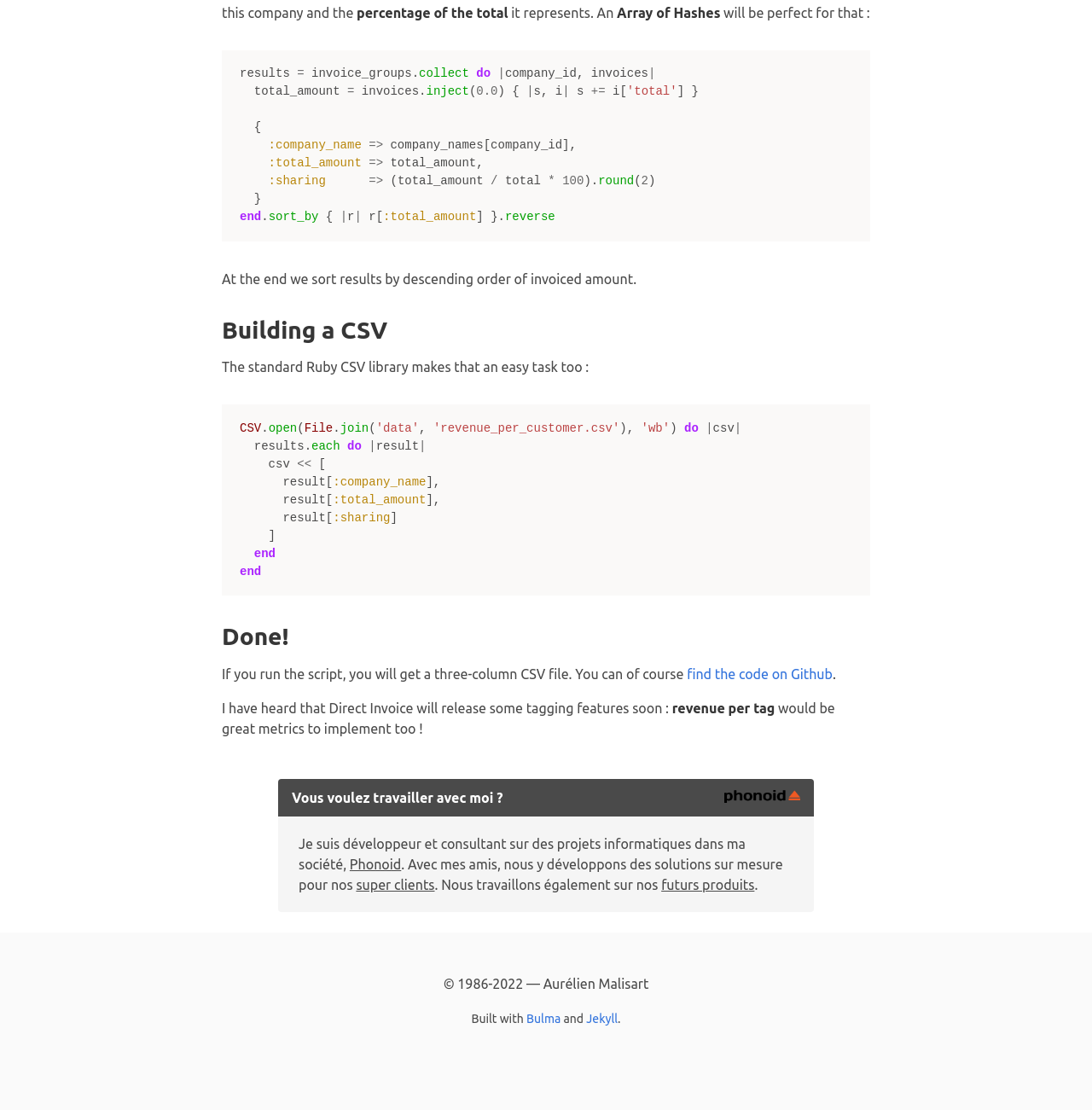Using the elements shown in the image, answer the question comprehensively: What is the purpose of the 'inject' method?

The 'inject' method is used to calculate the total amount, as indicated by the line 'total_amount = invoices.inject(0.0) { |sum, invoice| sum + invoice.amount }', which initializes a sum to 0.0 and then adds up the amounts of each invoice.